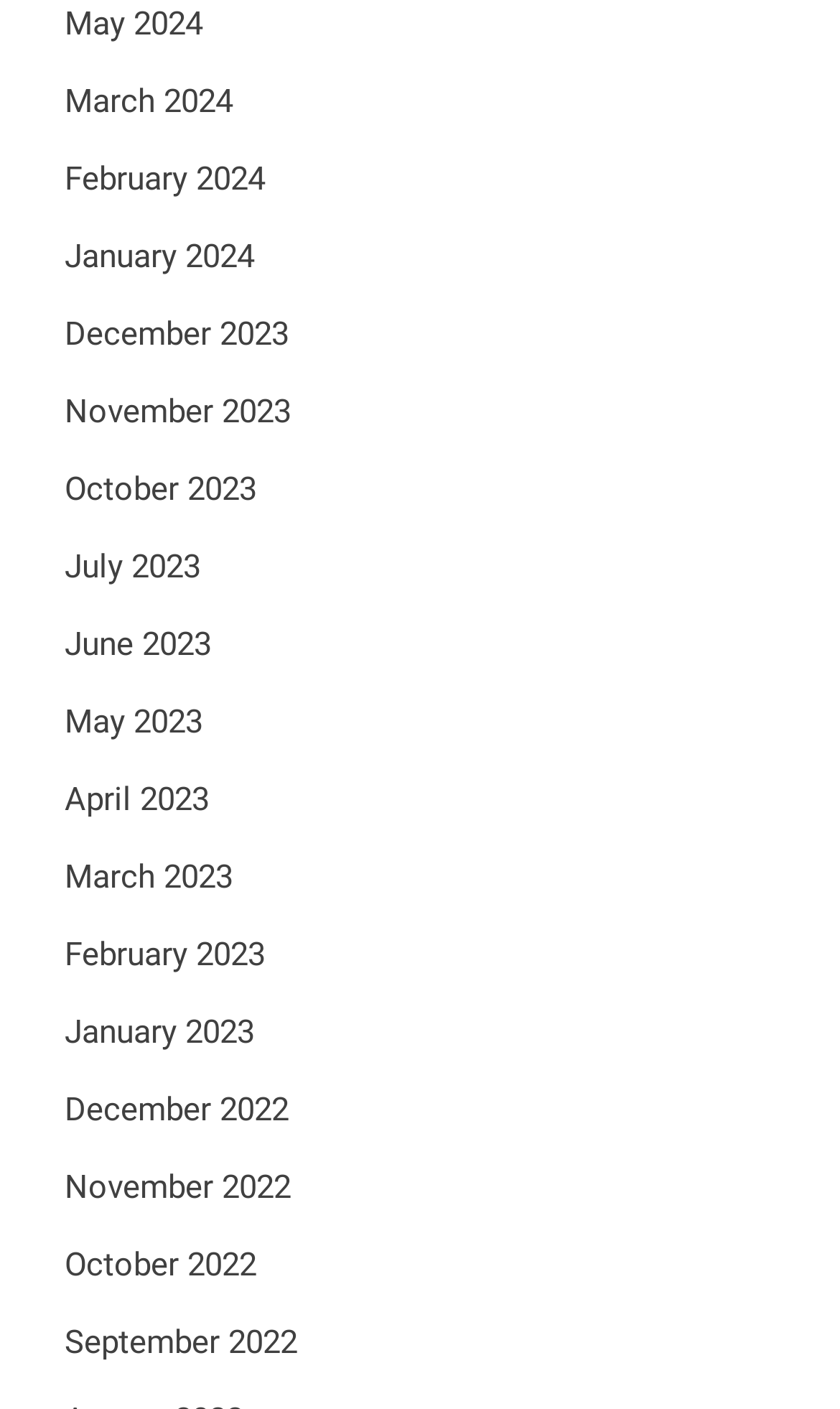Pinpoint the bounding box coordinates of the area that must be clicked to complete this instruction: "Browse November 2023".

[0.077, 0.278, 0.346, 0.306]